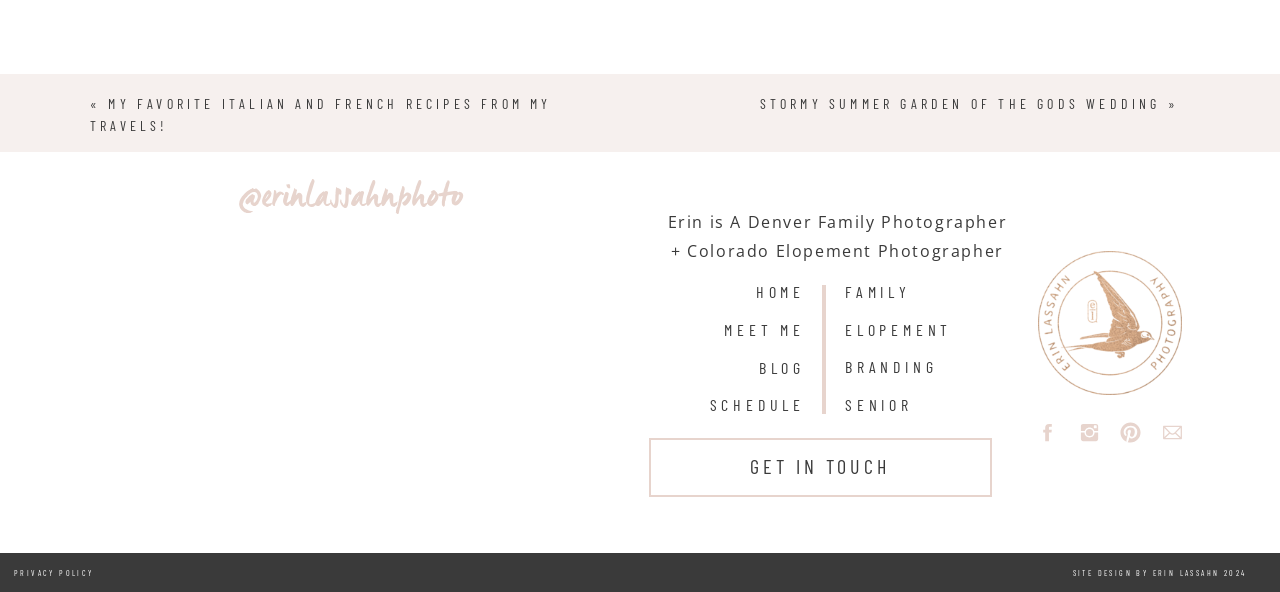Using the details in the image, give a detailed response to the question below:
What type of photography does Erin specialize in?

Erin's specialization is mentioned in the static text 'Erin is A Denver Family Photographer + Colorado Elopement Photographer'.